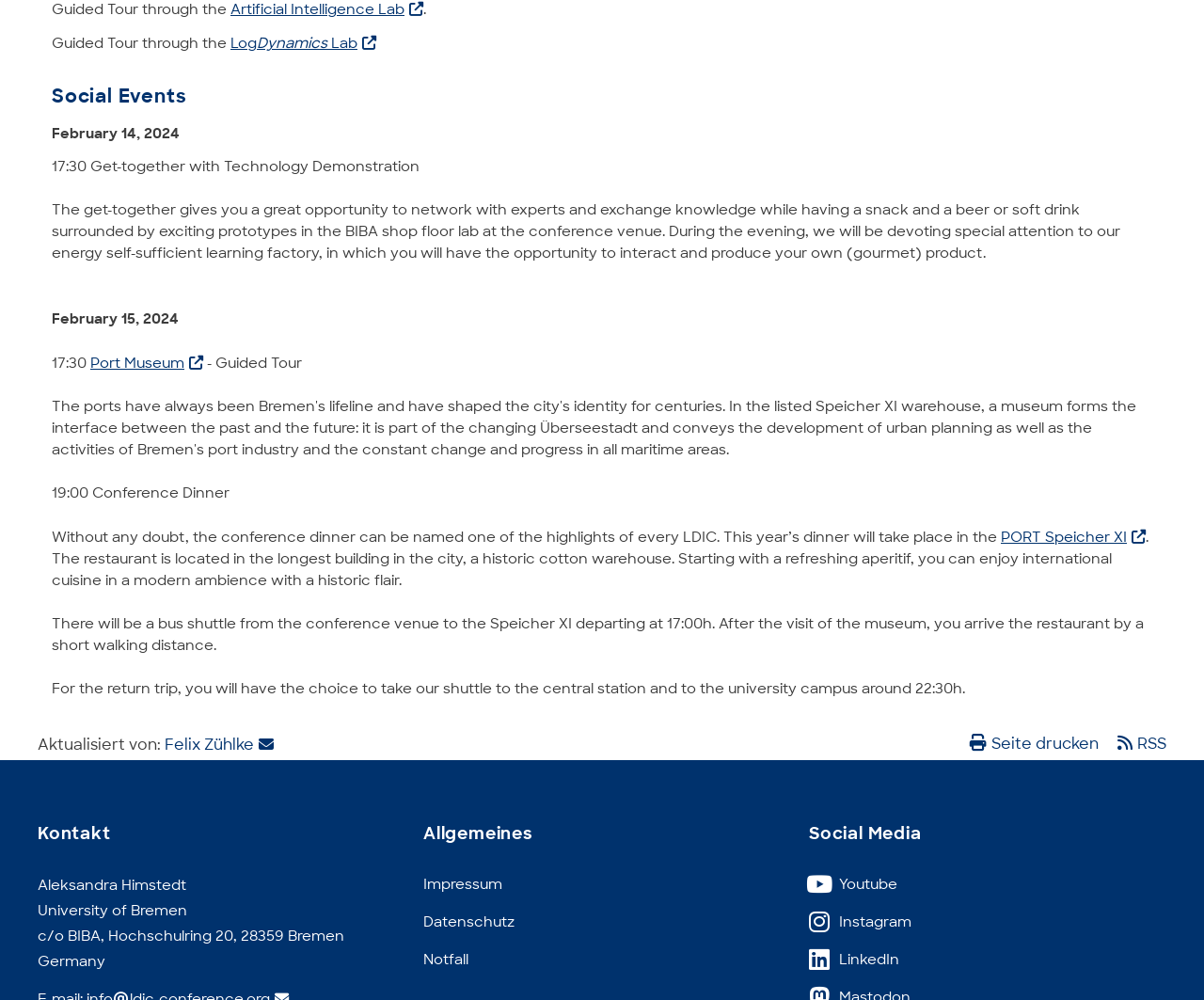Please identify the coordinates of the bounding box that should be clicked to fulfill this instruction: "Check the conference dinner details".

[0.043, 0.484, 0.191, 0.503]